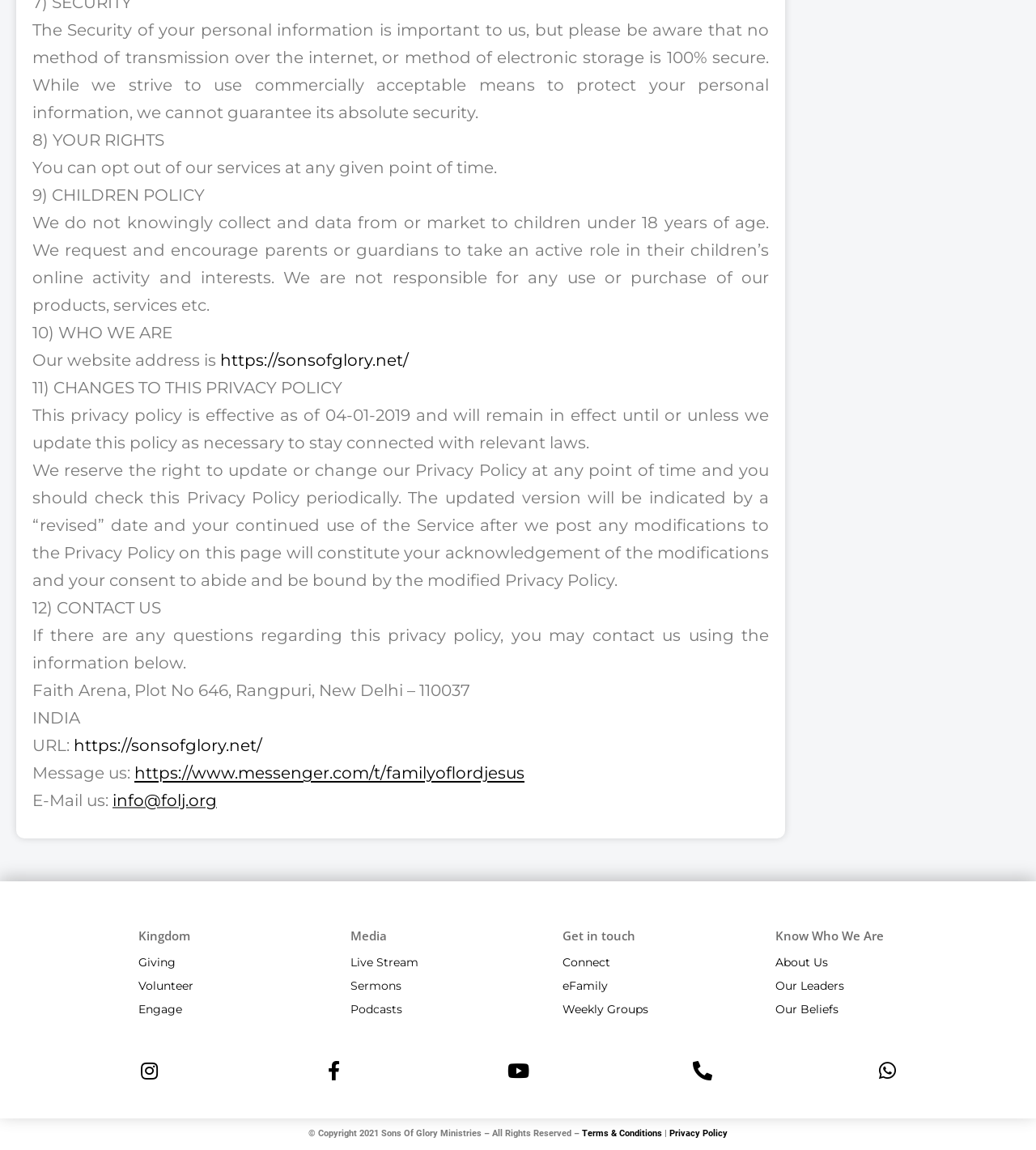Provide a short answer using a single word or phrase for the following question: 
What are the main categories on the website?

Kingdom, Media, Get in touch, Know Who We Are